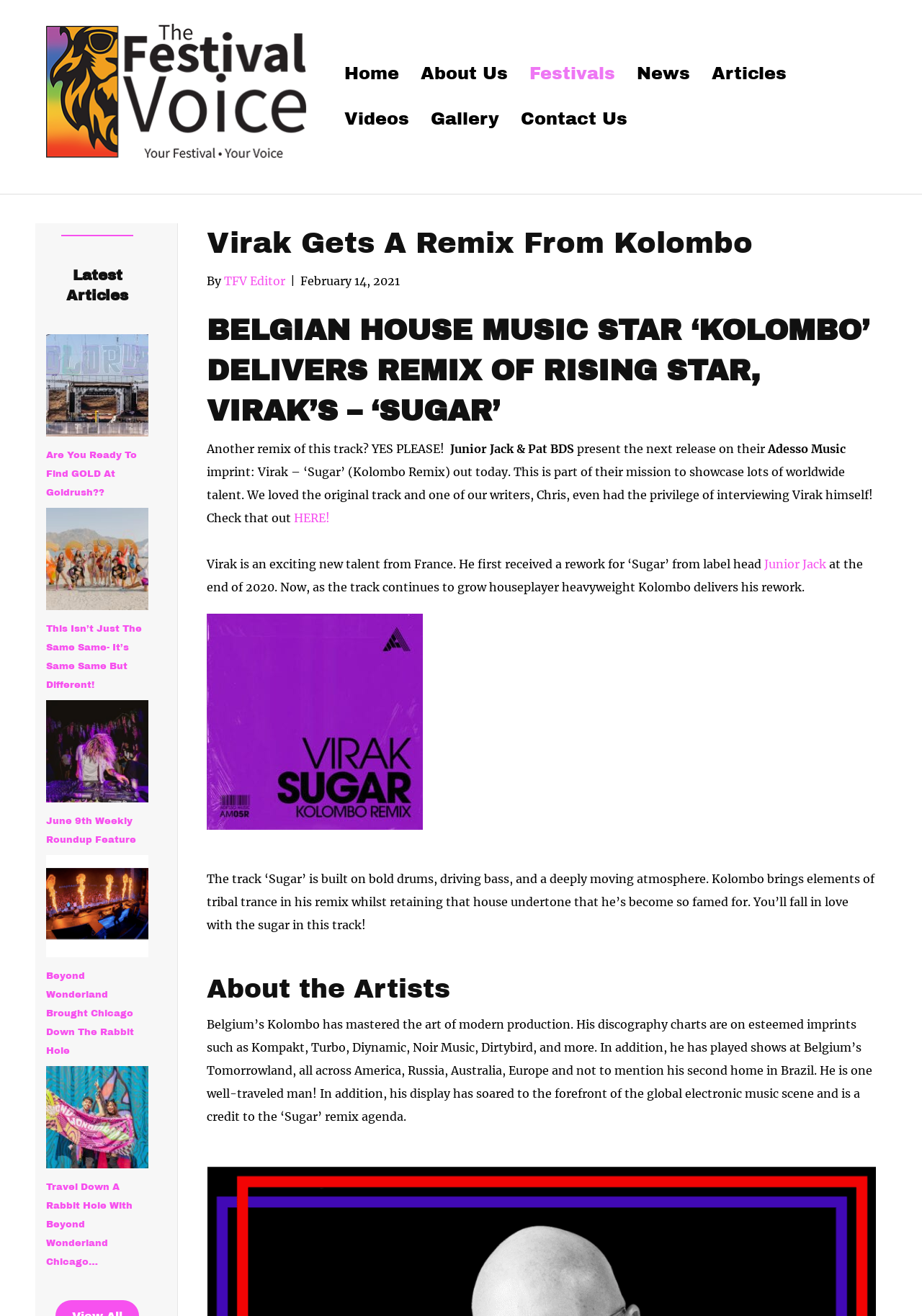Could you indicate the bounding box coordinates of the region to click in order to complete this instruction: "Read the latest article 'Are You Ready To Find GOLD At Goldrush??'".

[0.05, 0.254, 0.161, 0.332]